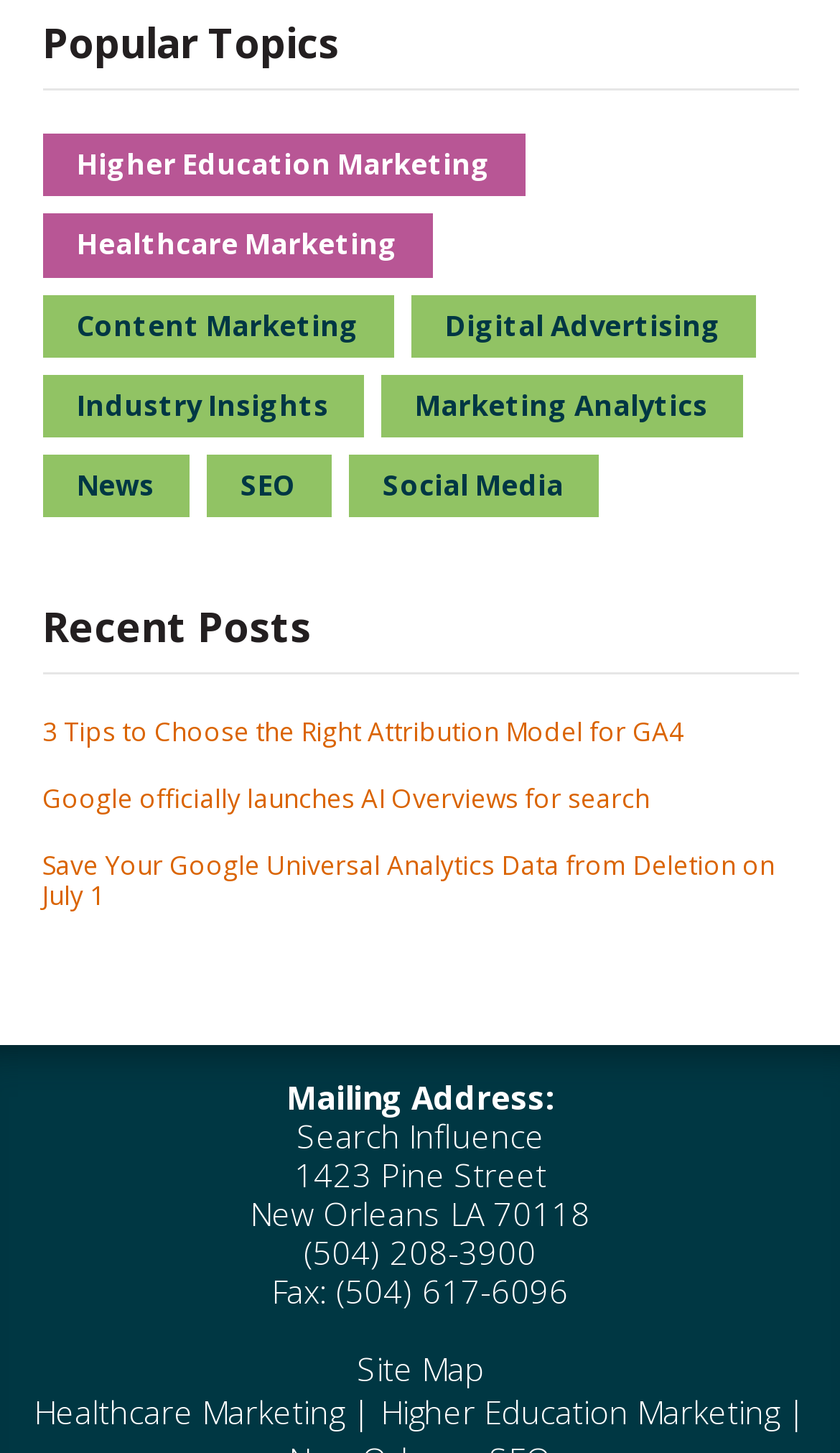Find the bounding box coordinates for the element that must be clicked to complete the instruction: "Click on 'Higher Education Marketing'". The coordinates should be four float numbers between 0 and 1, indicated as [left, top, right, bottom].

[0.05, 0.092, 0.624, 0.135]